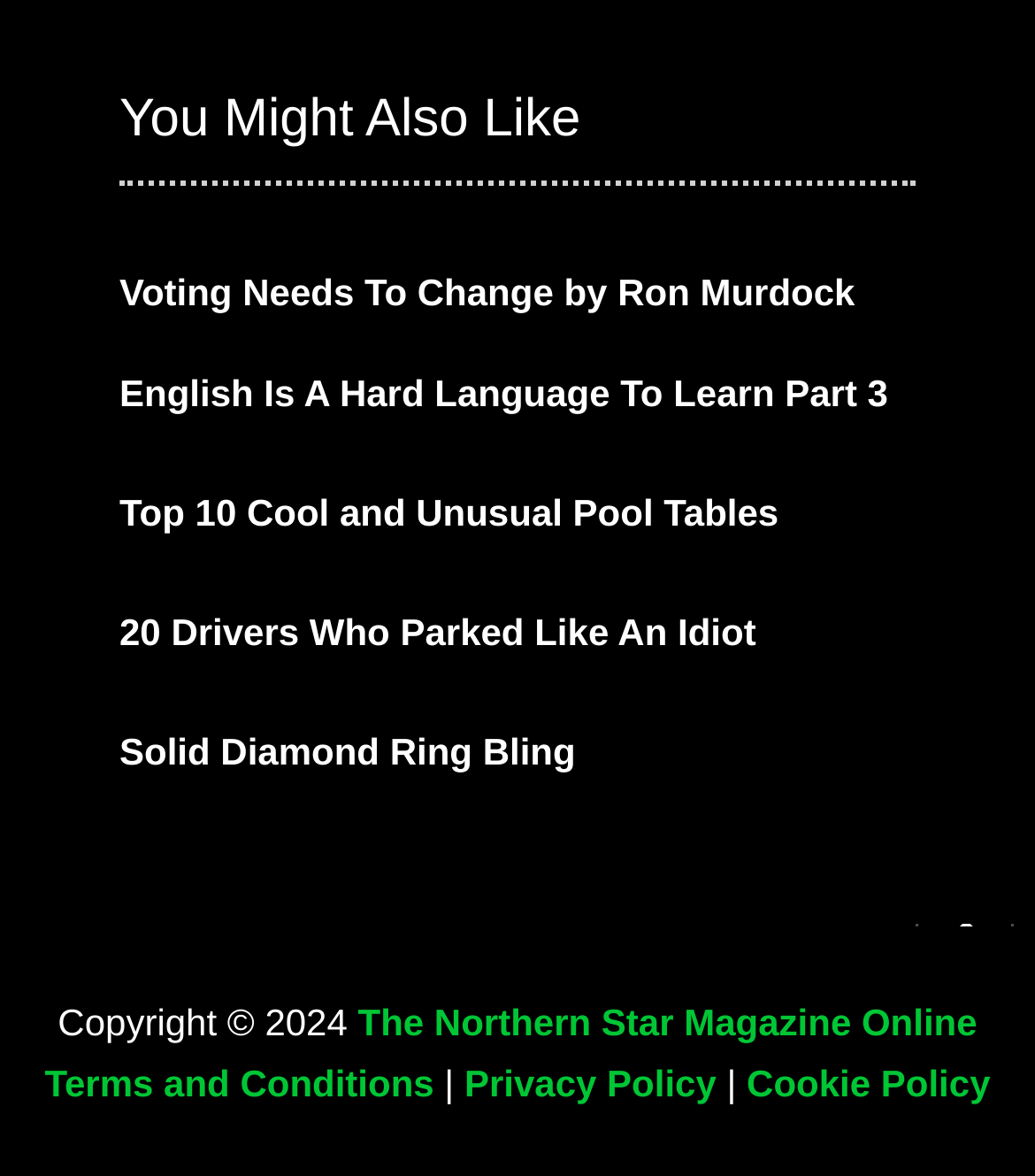Specify the bounding box coordinates of the area to click in order to follow the given instruction: "Visit 'The Northern Star Magazine Online'."

[0.346, 0.851, 0.944, 0.888]